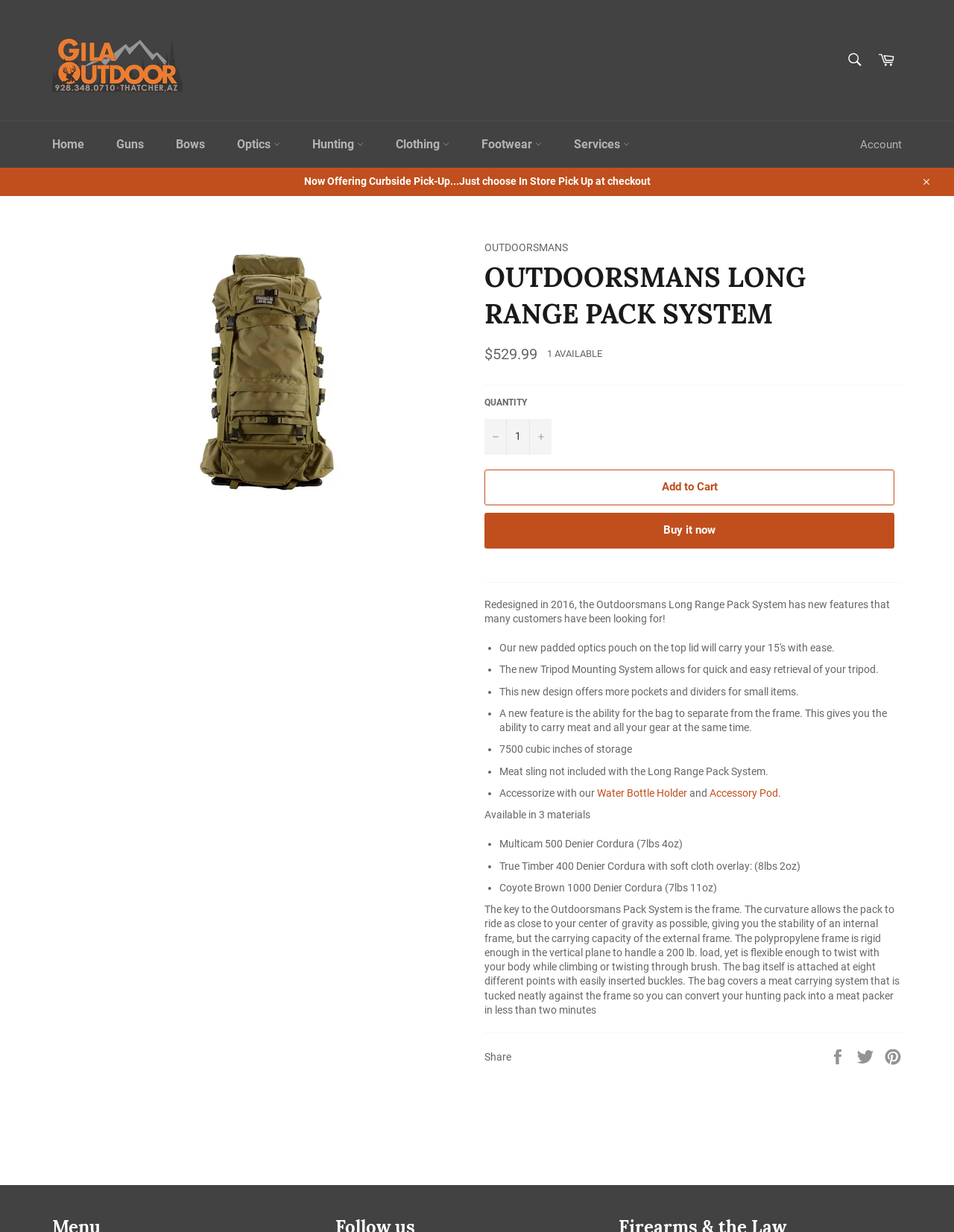Please find the bounding box coordinates (top-left x, top-left y, bottom-right x, bottom-right y) in the screenshot for the UI element described as follows: Services

[0.586, 0.099, 0.676, 0.136]